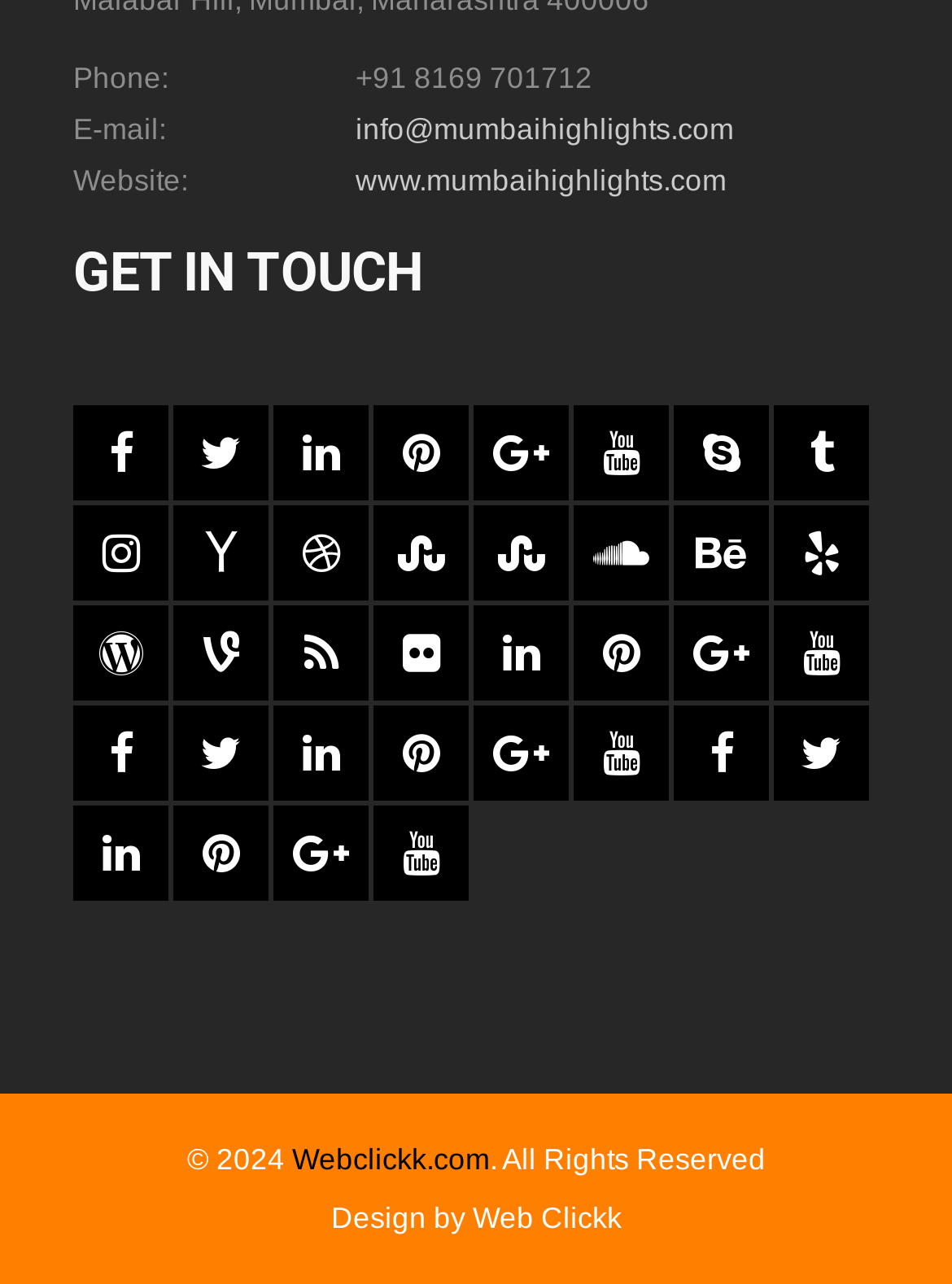How many social media links are there?
Please give a detailed and elaborate answer to the question.

There are 24 social media links, which can be found in the 'GET IN TOUCH' section, represented by various icons.